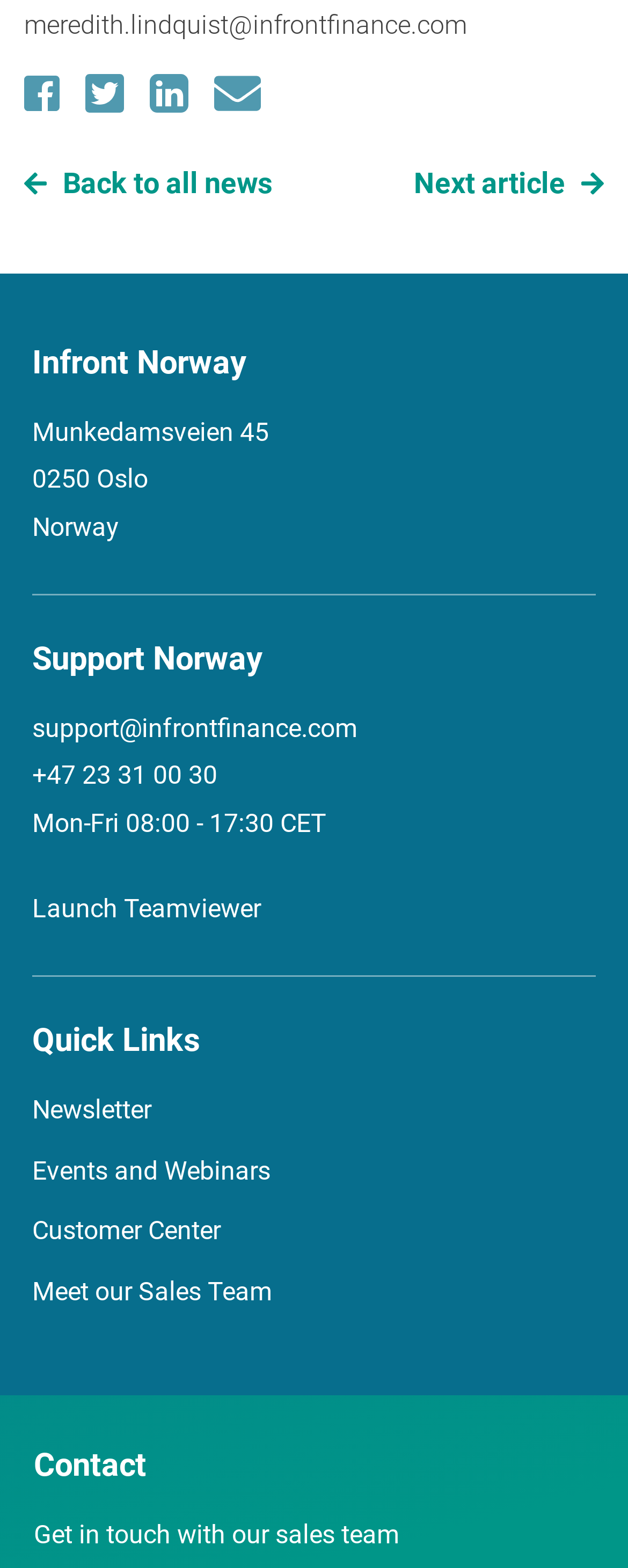Find and provide the bounding box coordinates for the UI element described with: "Meet our Sales Team".

[0.051, 0.814, 0.433, 0.833]